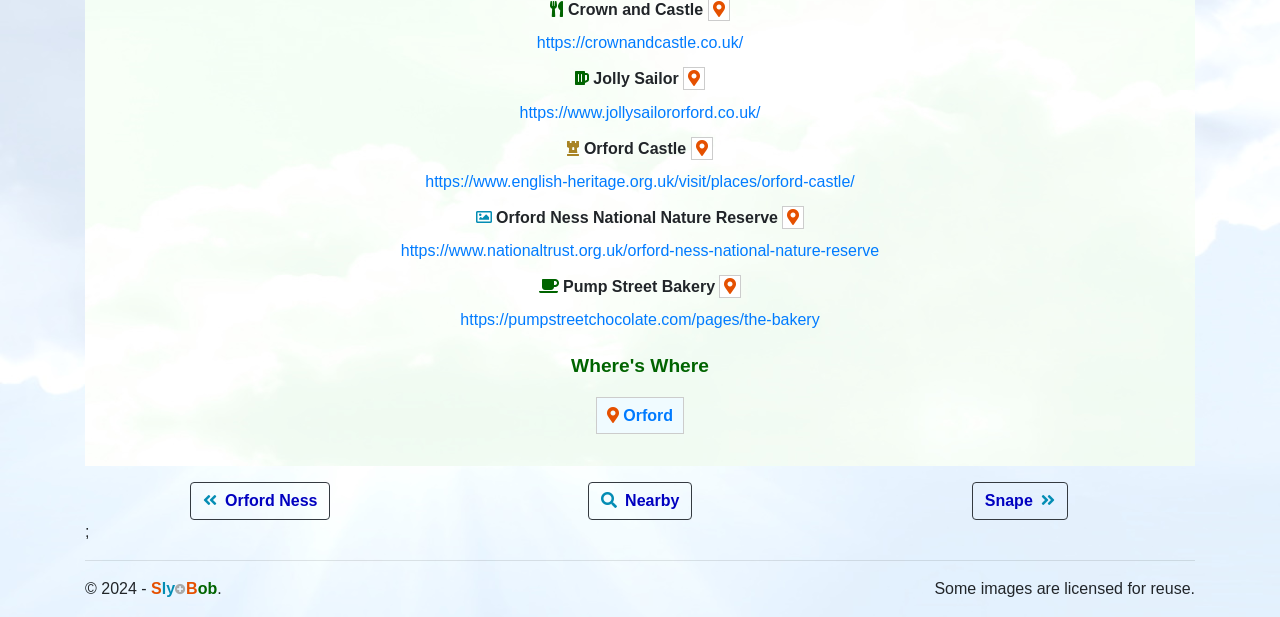Please determine the bounding box coordinates for the element that should be clicked to follow these instructions: "explore Orford Ness National Nature Reserve".

[0.313, 0.392, 0.687, 0.42]